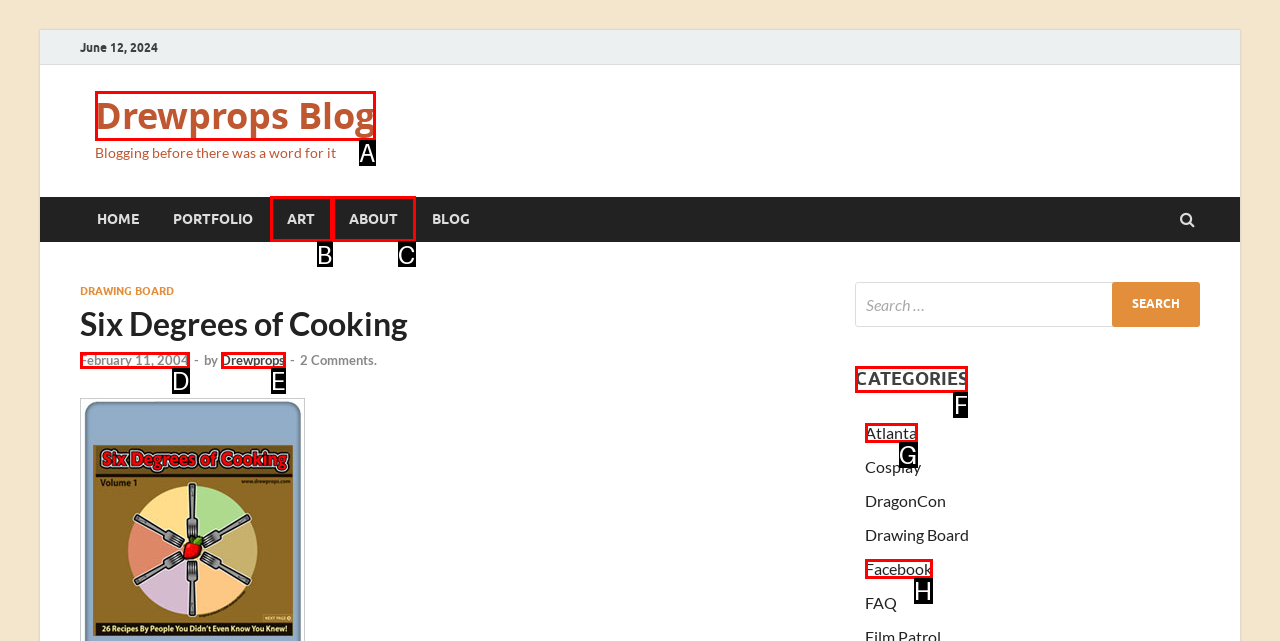Determine which HTML element to click on in order to complete the action: view categories.
Reply with the letter of the selected option.

F